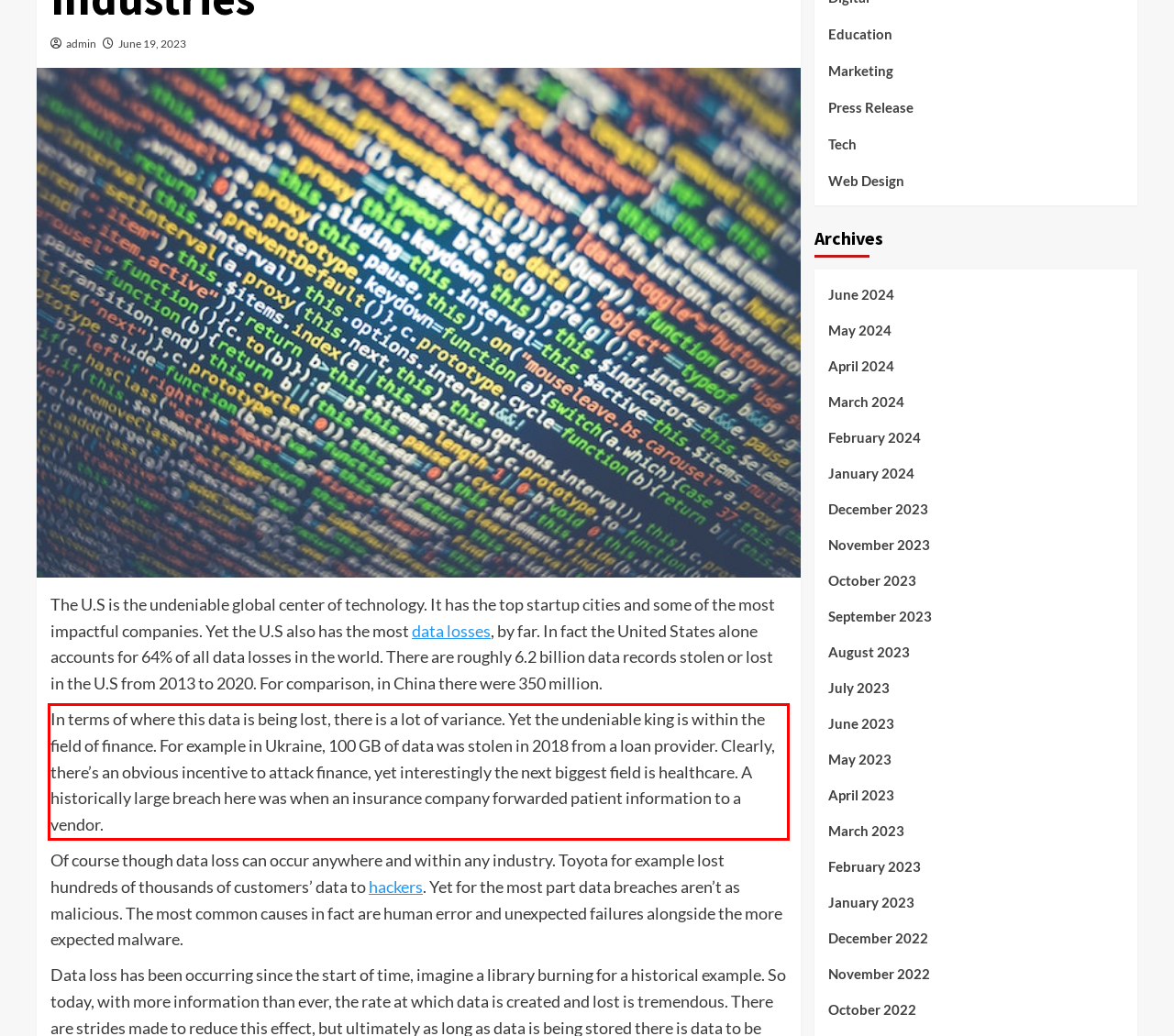Please examine the webpage screenshot and extract the text within the red bounding box using OCR.

In terms of where this data is being lost, there is a lot of variance. Yet the undeniable king is within the field of finance. For example in Ukraine, 100 GB of data was stolen in 2018 from a loan provider. Clearly, there’s an obvious incentive to attack finance, yet interestingly the next biggest field is healthcare. A historically large breach here was when an insurance company forwarded patient information to a vendor.